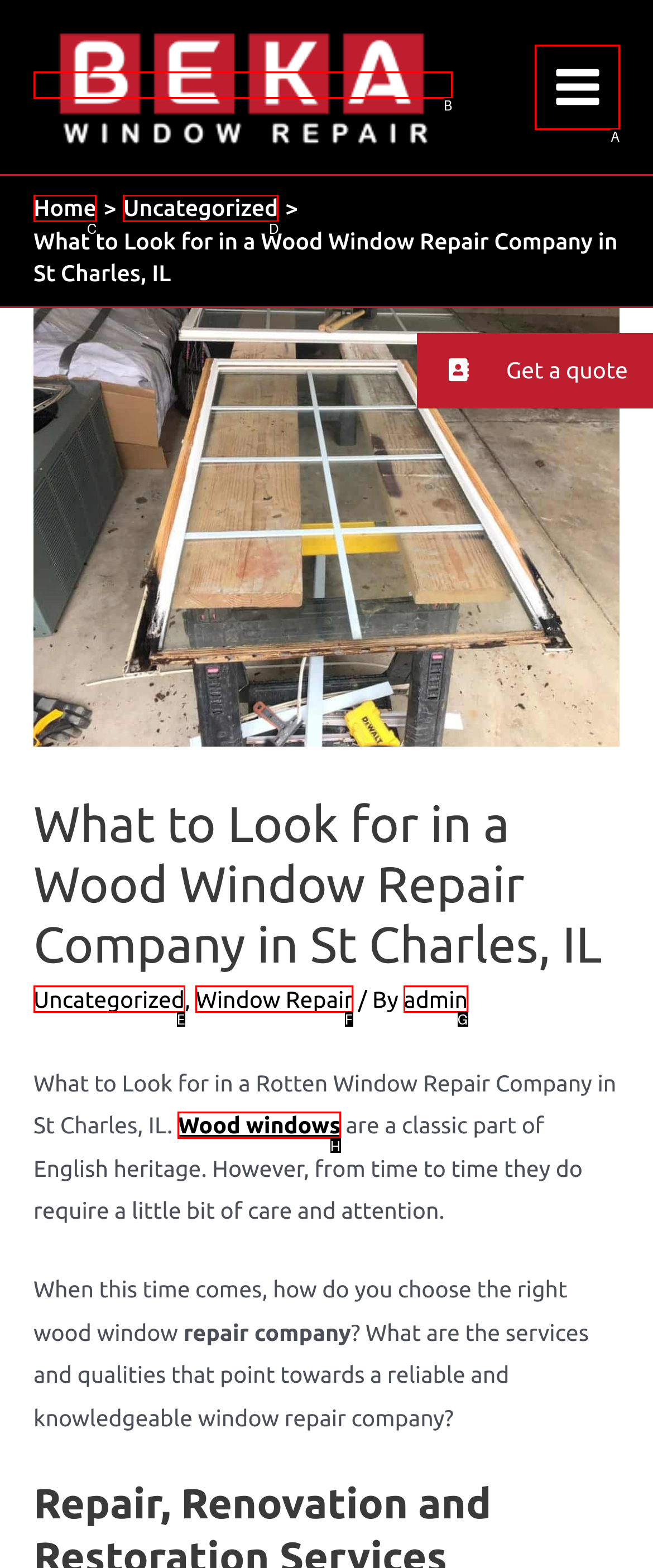Based on the description: Wood windows, find the HTML element that matches it. Provide your answer as the letter of the chosen option.

H